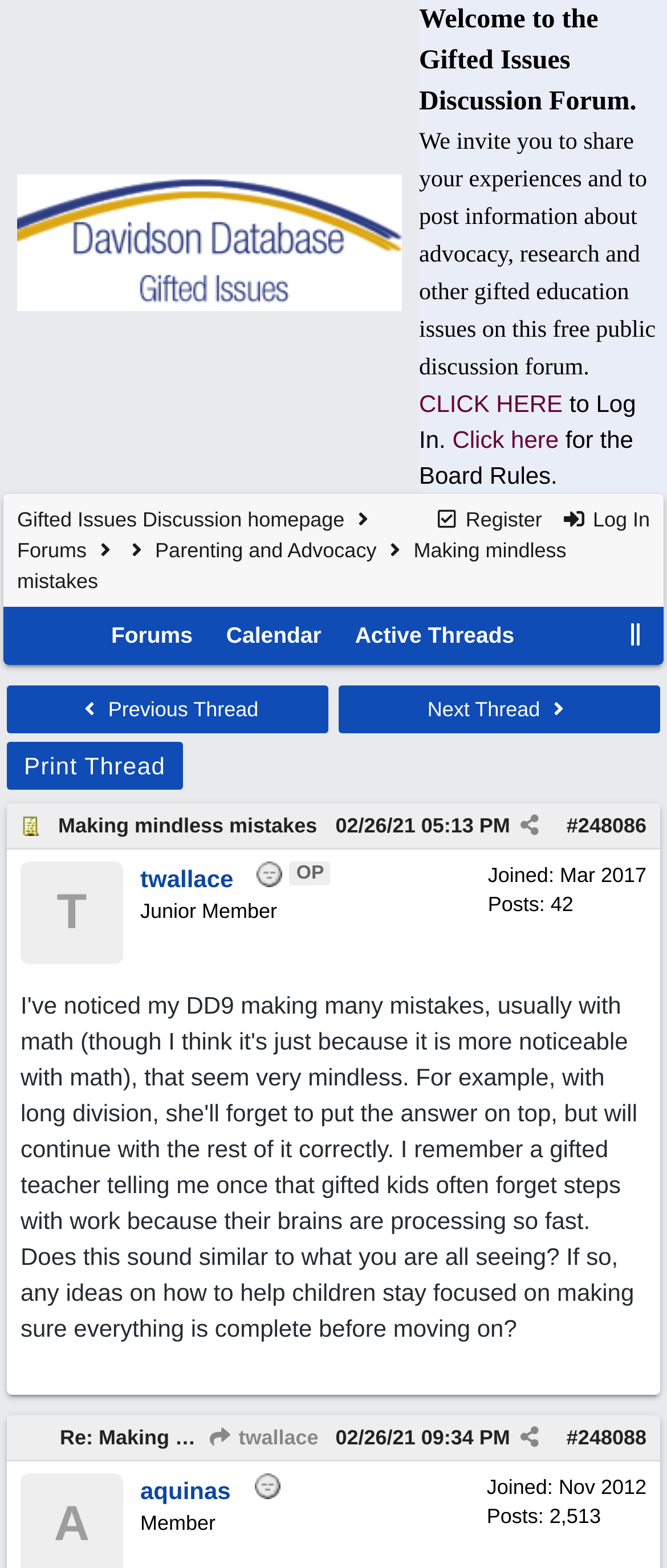Determine the bounding box coordinates of the region to click in order to accomplish the following instruction: "Read the post titled Making mindless mistakes". Provide the coordinates as four float numbers between 0 and 1, specifically [left, top, right, bottom].

[0.087, 0.517, 0.477, 0.536]